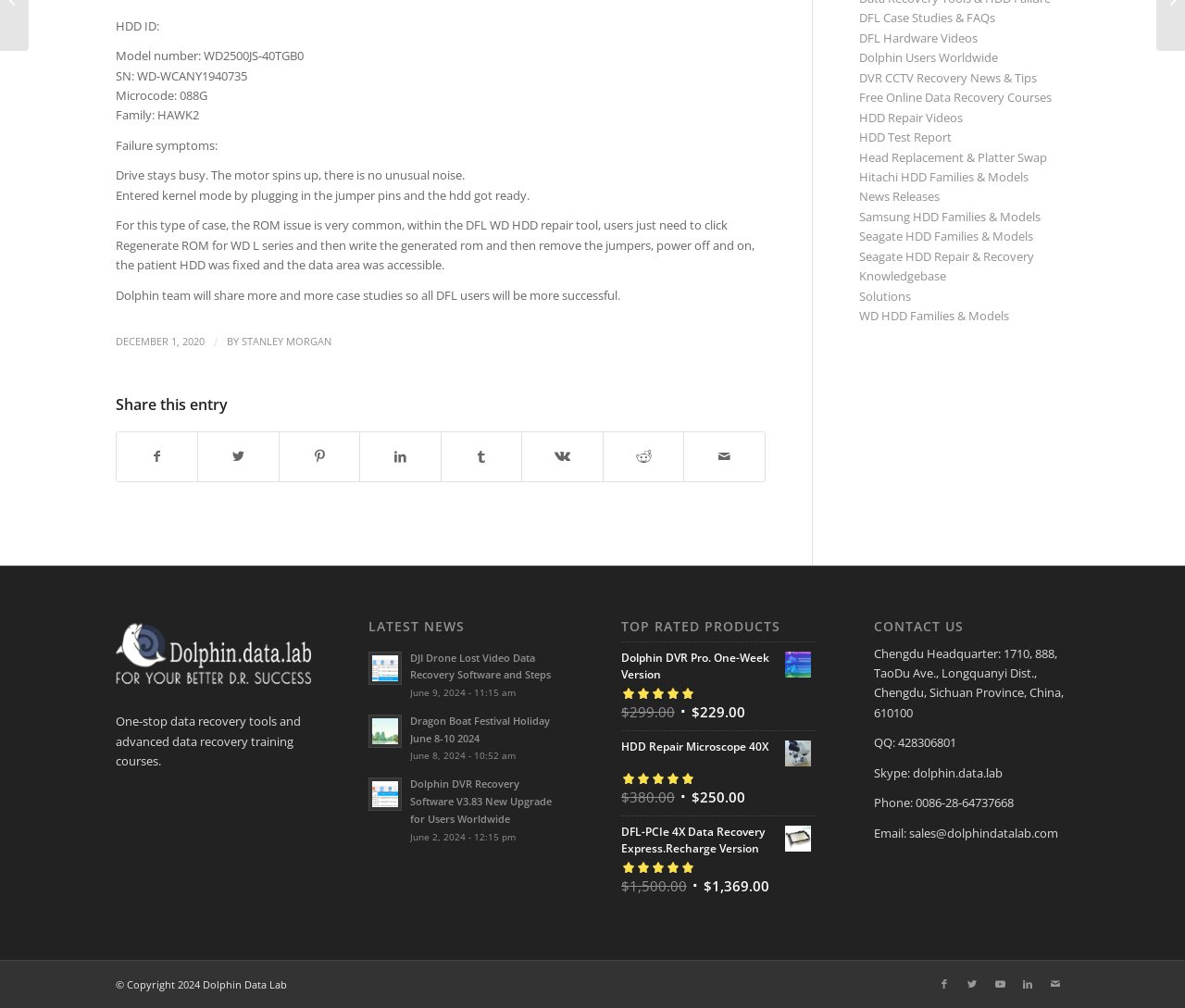Provide the bounding box coordinates of the HTML element this sentence describes: "DFL Case Studies & FAQs". The bounding box coordinates consist of four float numbers between 0 and 1, i.e., [left, top, right, bottom].

[0.725, 0.01, 0.84, 0.026]